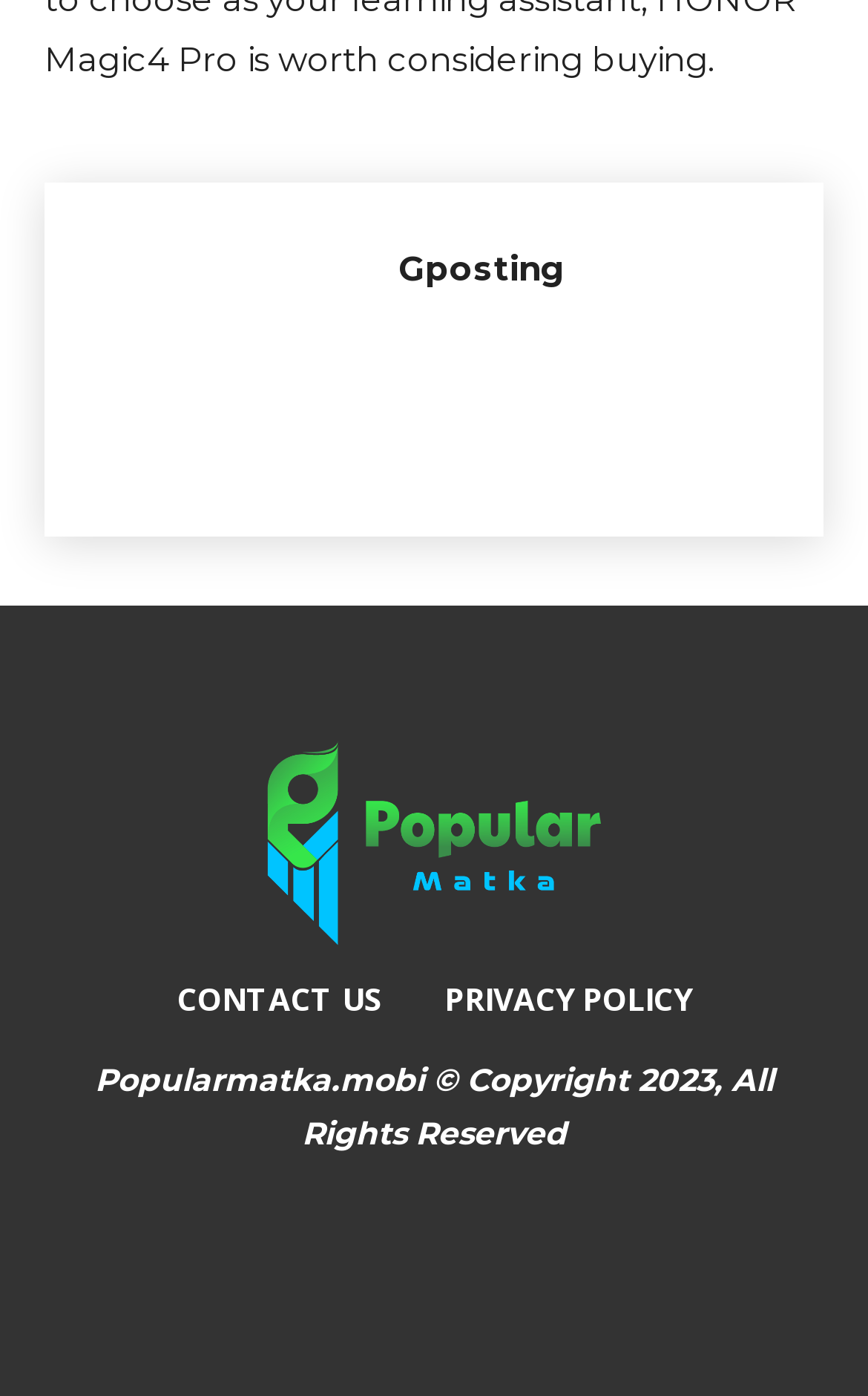Please find the bounding box for the UI component described as follows: "Contact Us".

[0.168, 0.678, 0.476, 0.755]